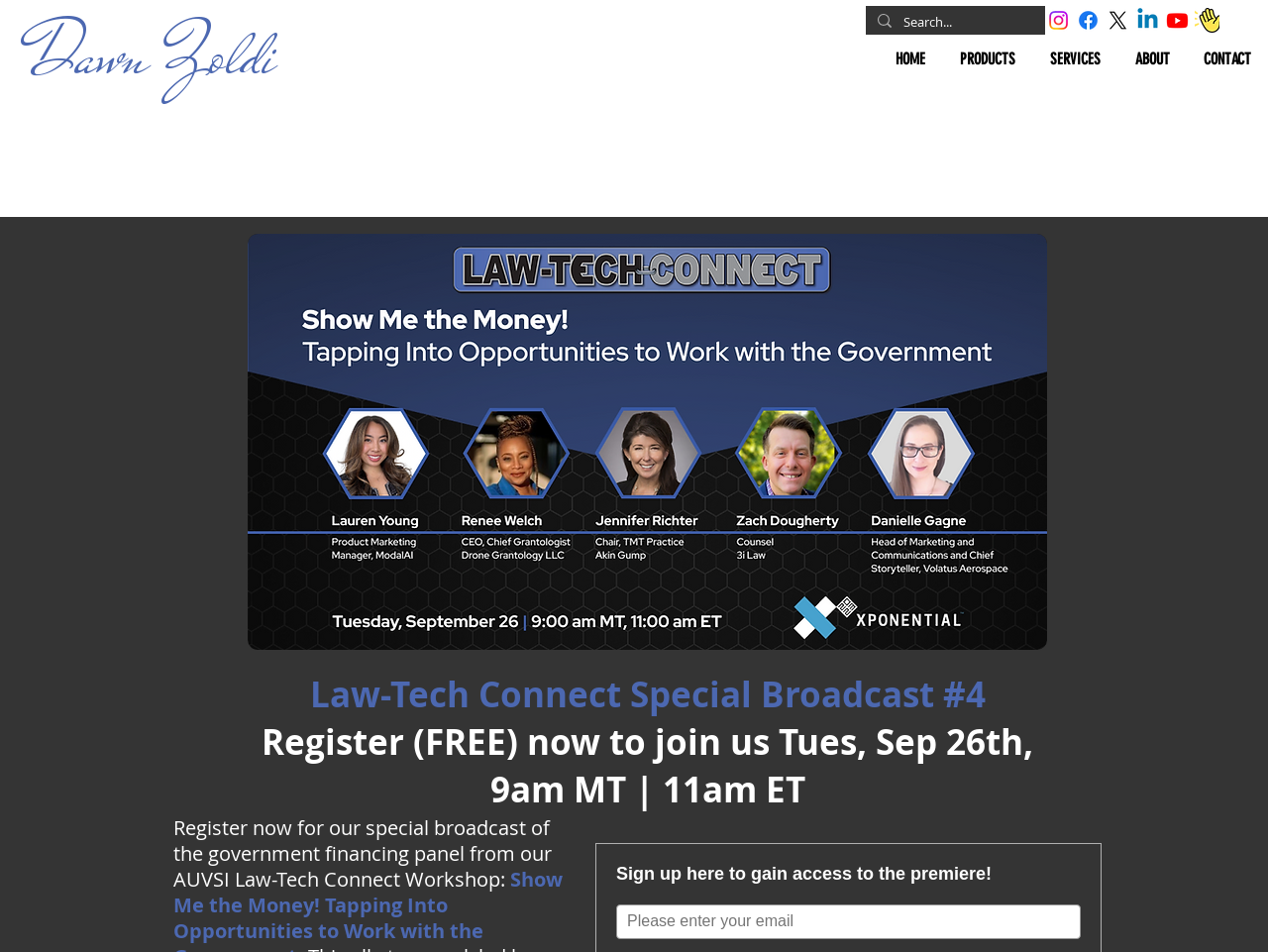Identify the coordinates of the bounding box for the element described below: "aria-label="Search..." name="q" placeholder="Search..."". Return the coordinates as four float numbers between 0 and 1: [left, top, right, bottom].

[0.712, 0.006, 0.791, 0.04]